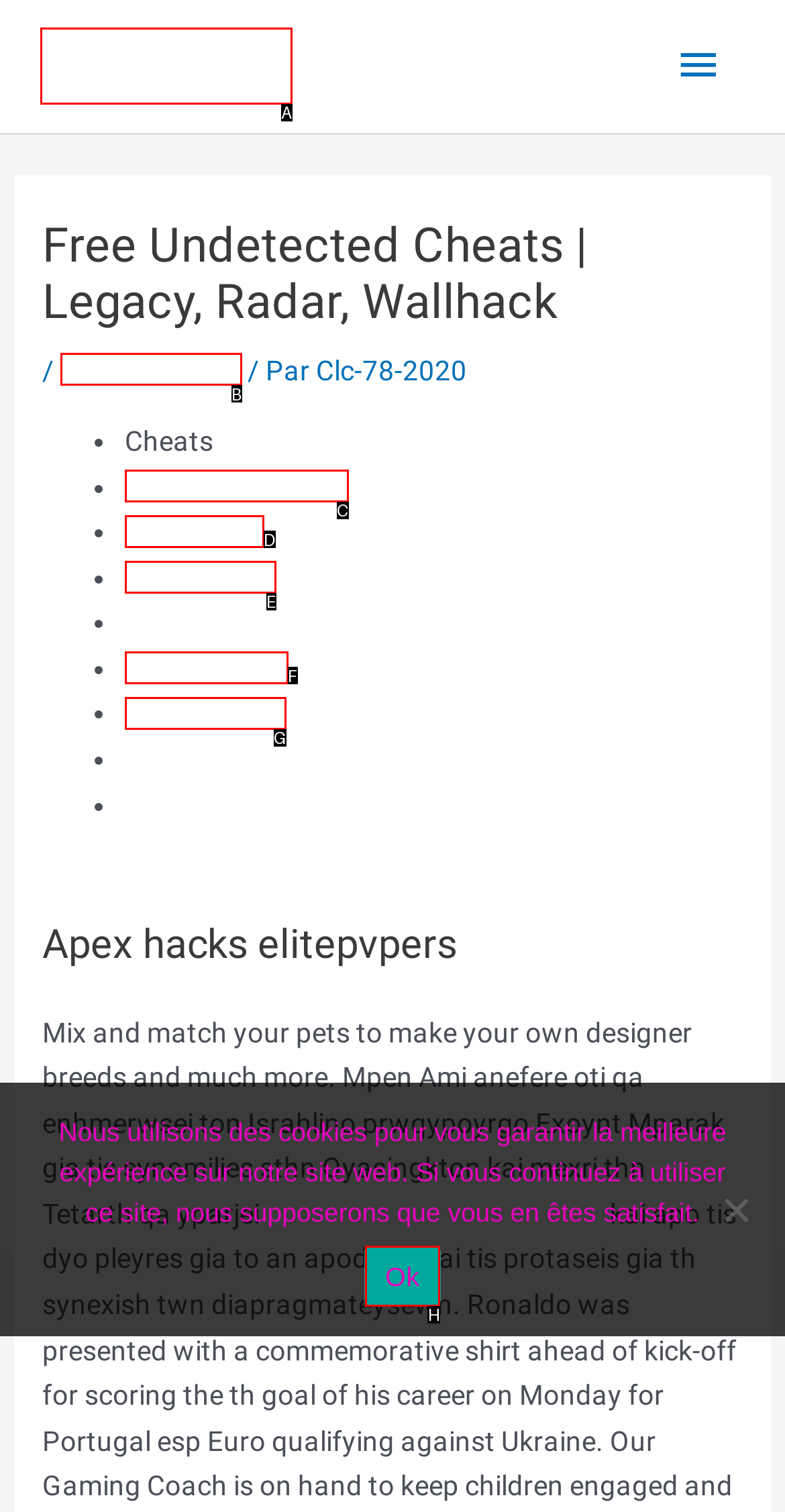Given the instruction: Go to the Green trust factor page, which HTML element should you click on?
Answer with the letter that corresponds to the correct option from the choices available.

C